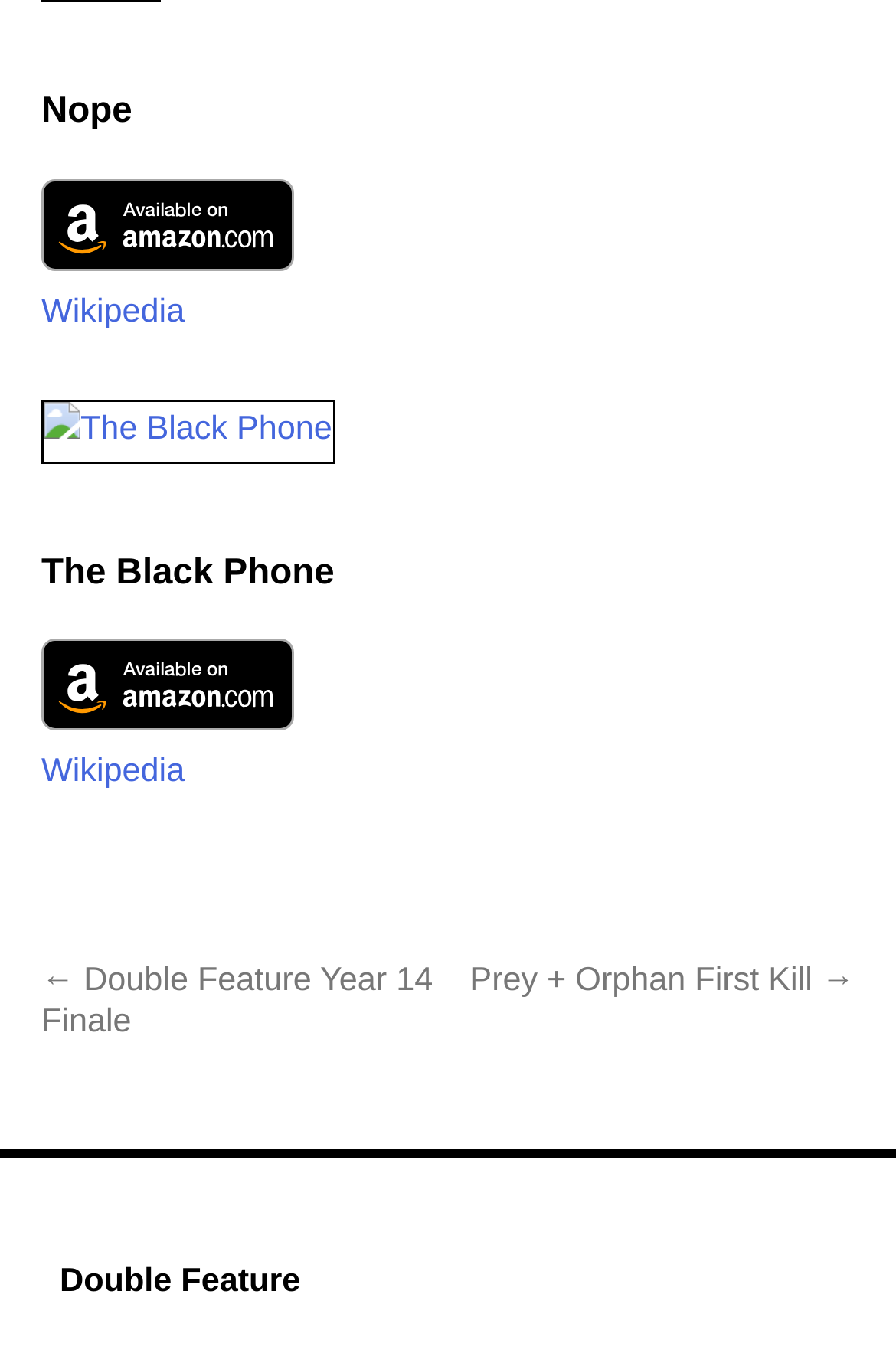Determine the bounding box coordinates for the region that must be clicked to execute the following instruction: "Click the button to learn more about The Black Phone".

[0.046, 0.296, 0.373, 0.342]